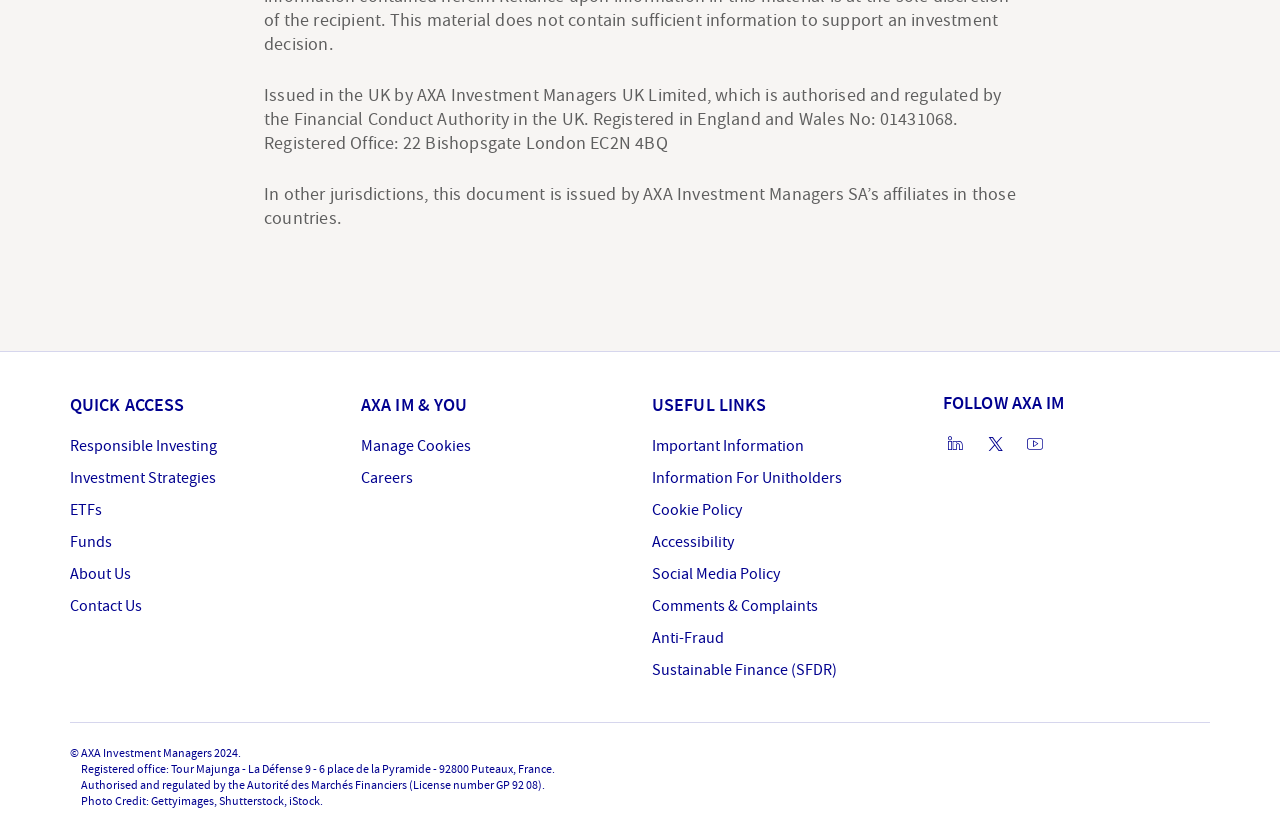How many categories of links are available under the 'QUICK ACCESS' button?
Kindly answer the question with as much detail as you can.

The 'QUICK ACCESS' button is a disabled button, but it has four categories of links underneath it, which are 'Responsible Investing', 'Investment Strategies', 'ETFs', and 'Funds'.